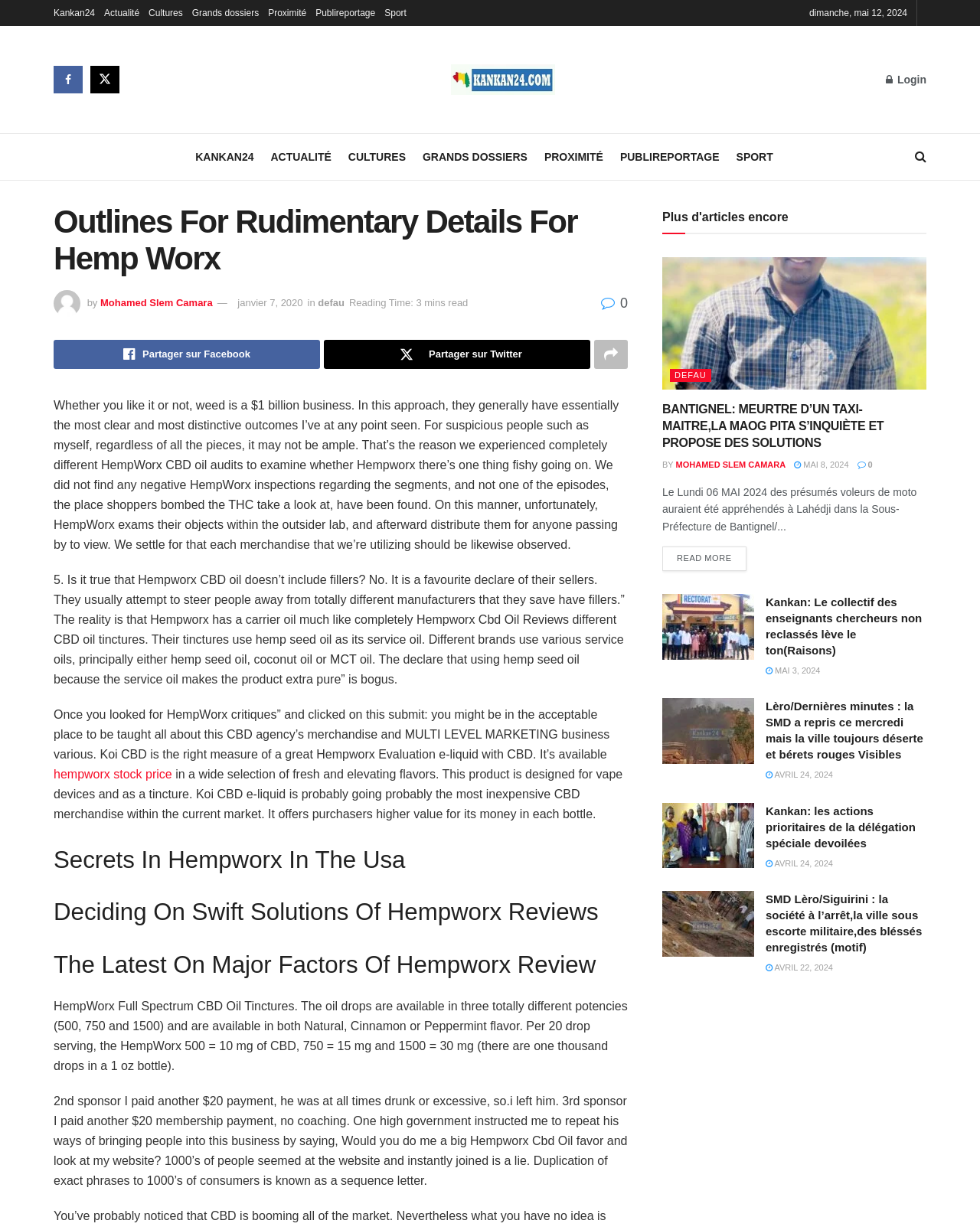Give a succinct answer to this question in a single word or phrase: 
What is the name of the author of the article 'Outlines For Rudimentary Details For Hemp Worx'?

Mohamed Slem Camara